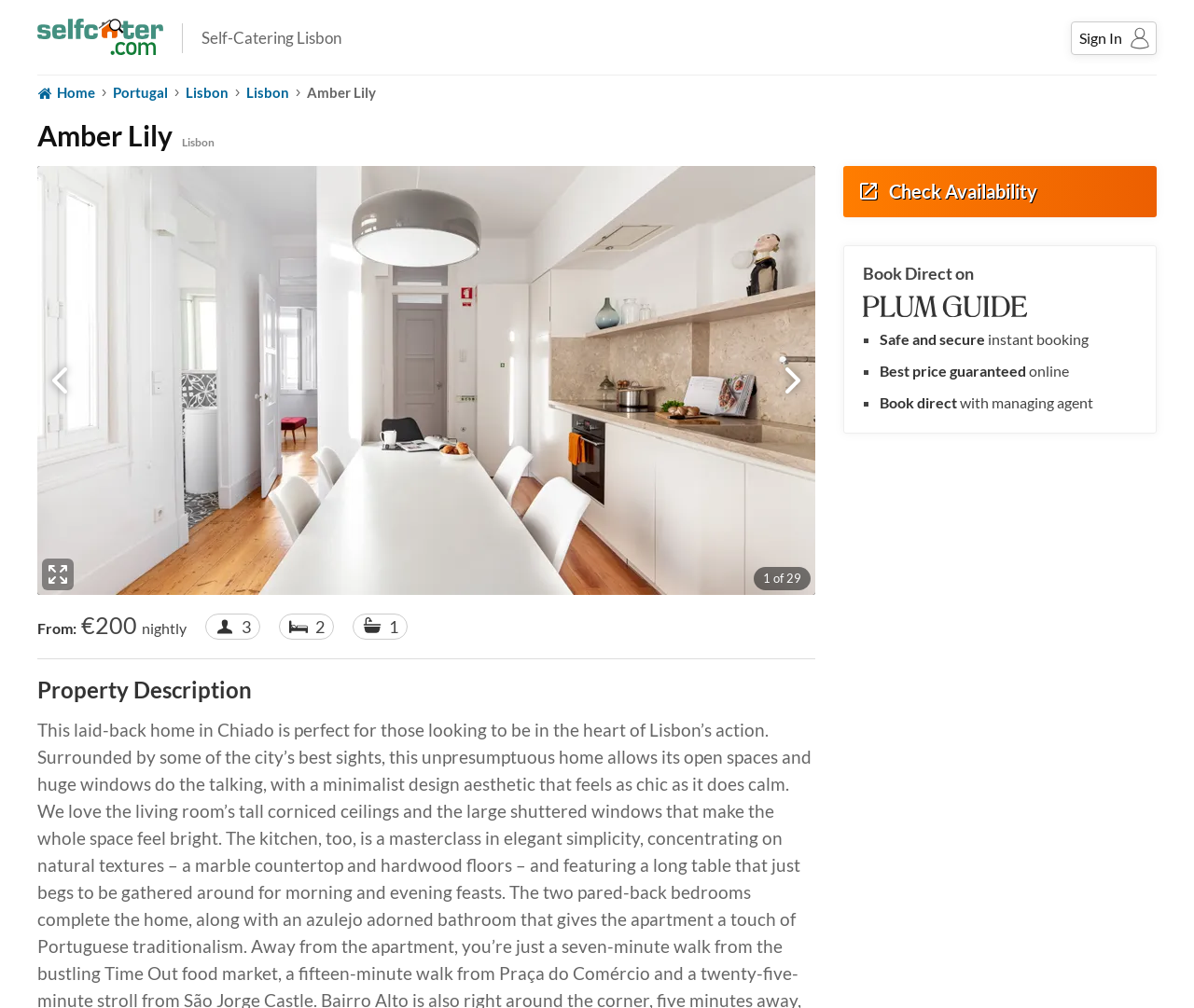Predict the bounding box coordinates of the area that should be clicked to accomplish the following instruction: "Check Availability". The bounding box coordinates should consist of four float numbers between 0 and 1, i.e., [left, top, right, bottom].

[0.706, 0.164, 0.969, 0.215]